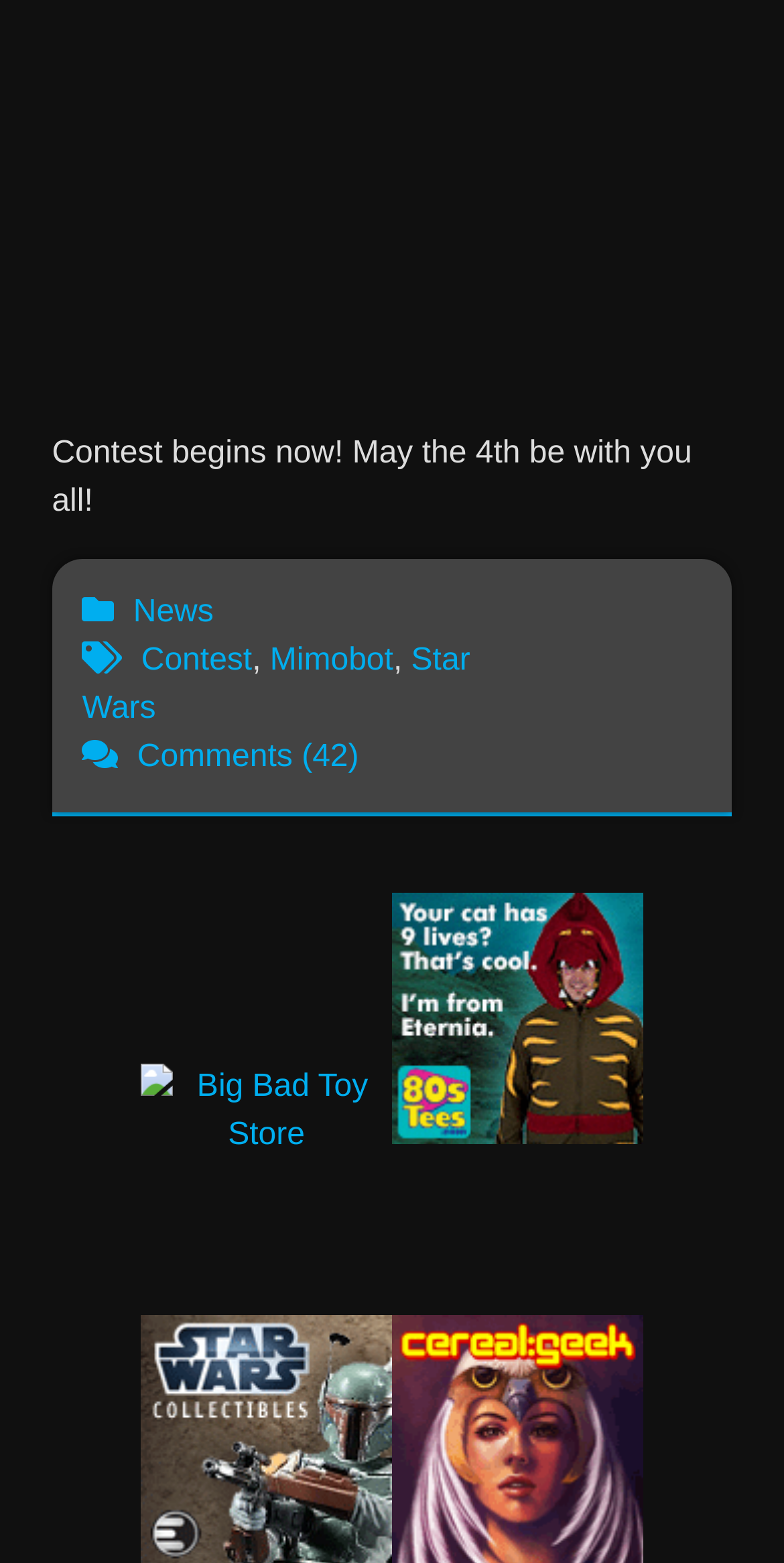Please give a one-word or short phrase response to the following question: 
What is the tone of the contest announcement?

Exciting